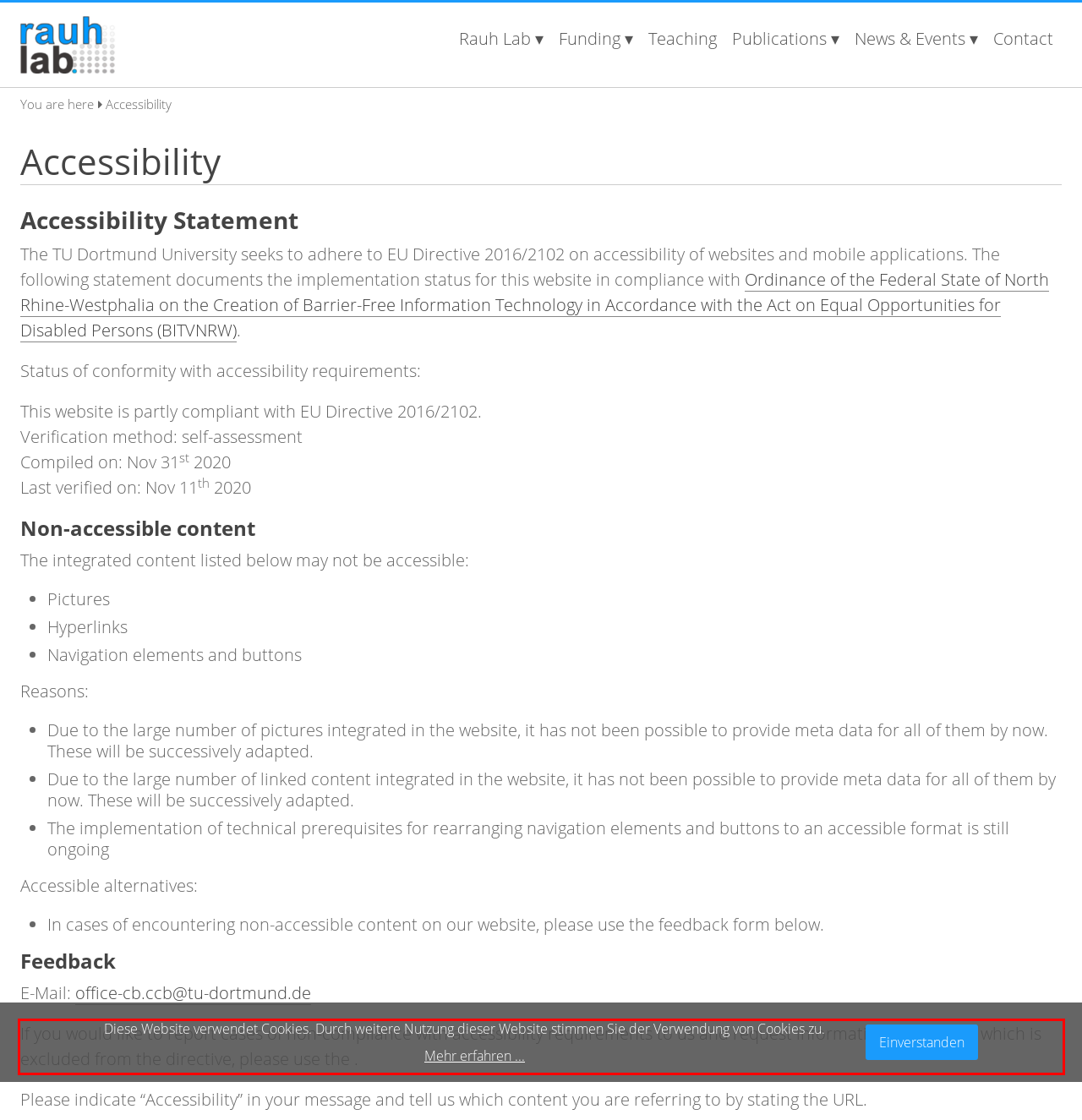In the screenshot of the webpage, find the red bounding box and perform OCR to obtain the text content restricted within this red bounding box.

If you would like to report cases of non-compliance with accessibility requirements to us and request information on content which is excluded from the directive, please use the .